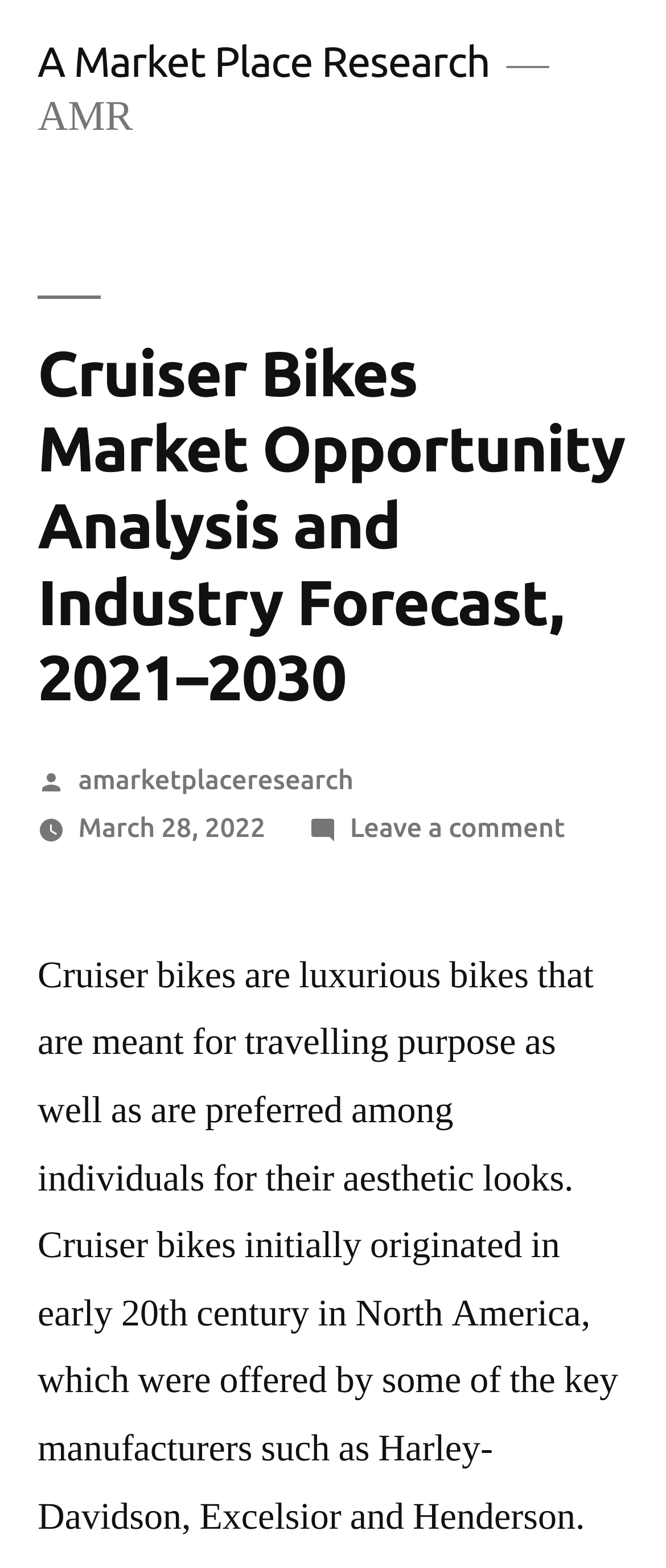What is the name of the market research company?
Provide a well-explained and detailed answer to the question.

I found the answer by looking at the link element with the text 'A Market Place Research' which is a child of the root element. This link is likely to be the name of the market research company.